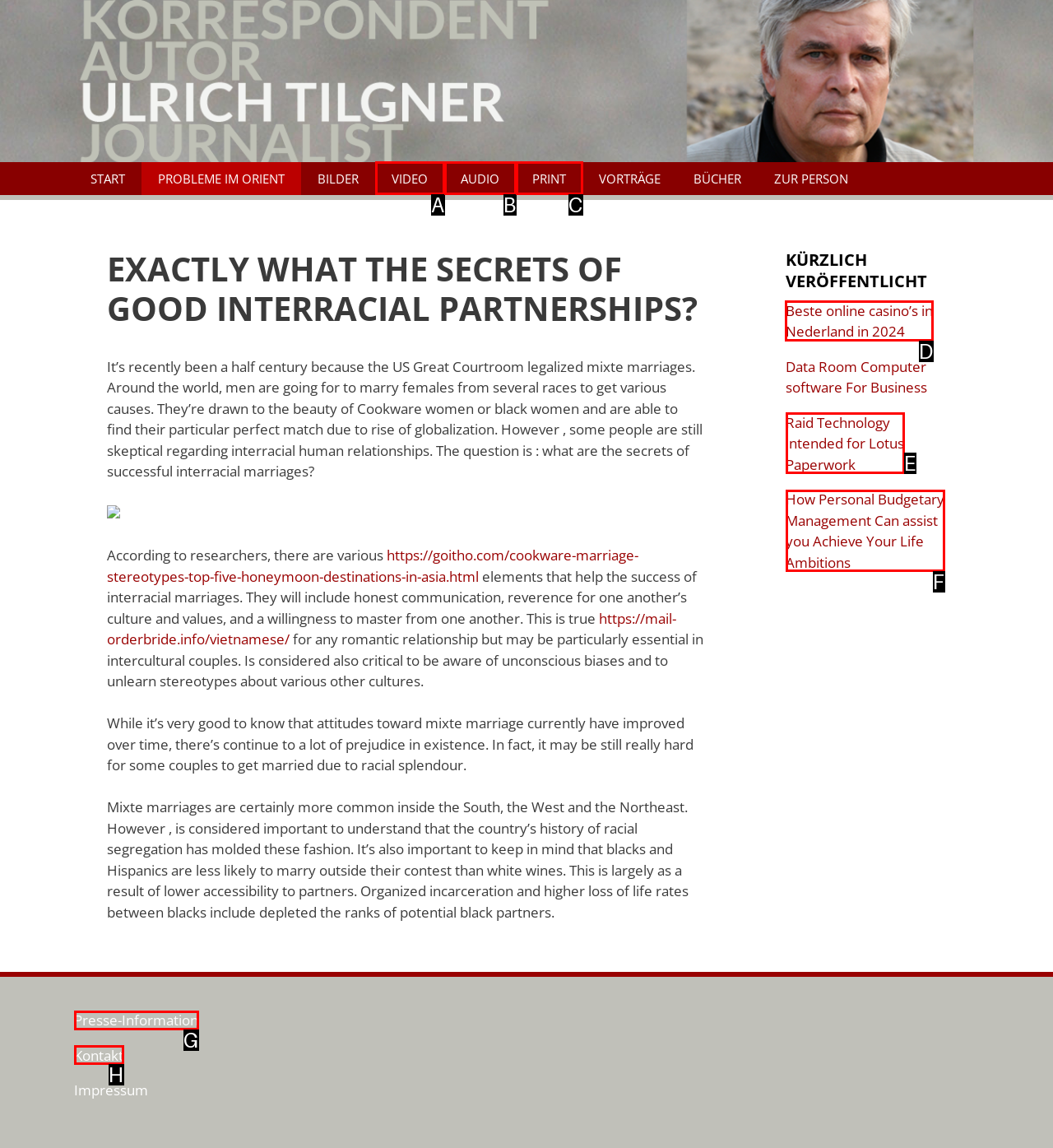Identify the letter of the UI element you should interact with to perform the task: Check the recently published article 'Beste online casino's in Nederland in 2024'
Reply with the appropriate letter of the option.

D